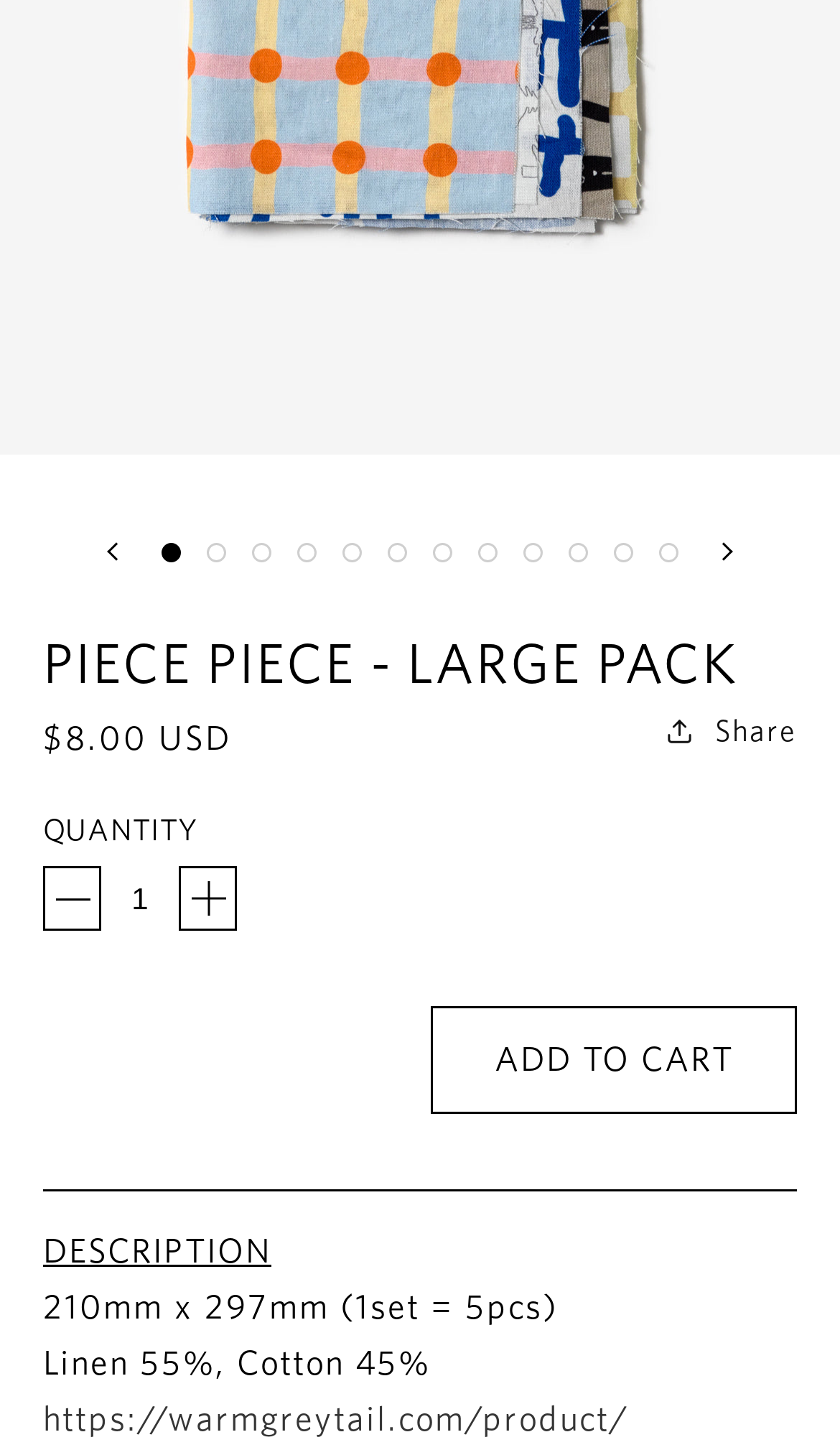Using the provided description: "aria-label="undefined"", find the bounding box coordinates of the corresponding UI element. The output should be four float numbers between 0 and 1, in the format [left, top, right, bottom].

[0.1, 0.356, 0.177, 0.401]